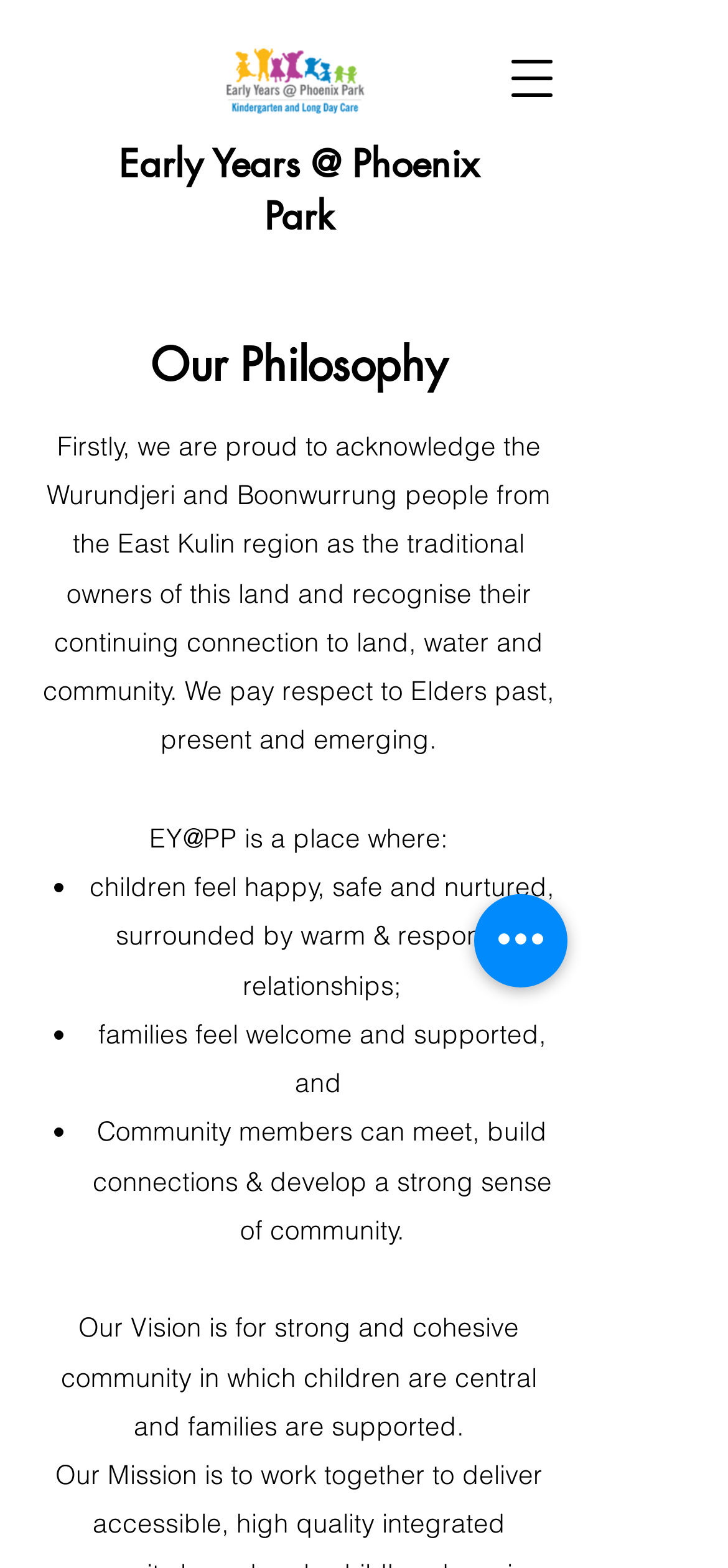What is the organization's stance on the traditional owners of the land?
Provide a detailed and well-explained answer to the question.

I found a static text element with the text 'We pay respect to Elders past, present and emerging.' which suggests that the organization is respectful of the traditional owners of the land.